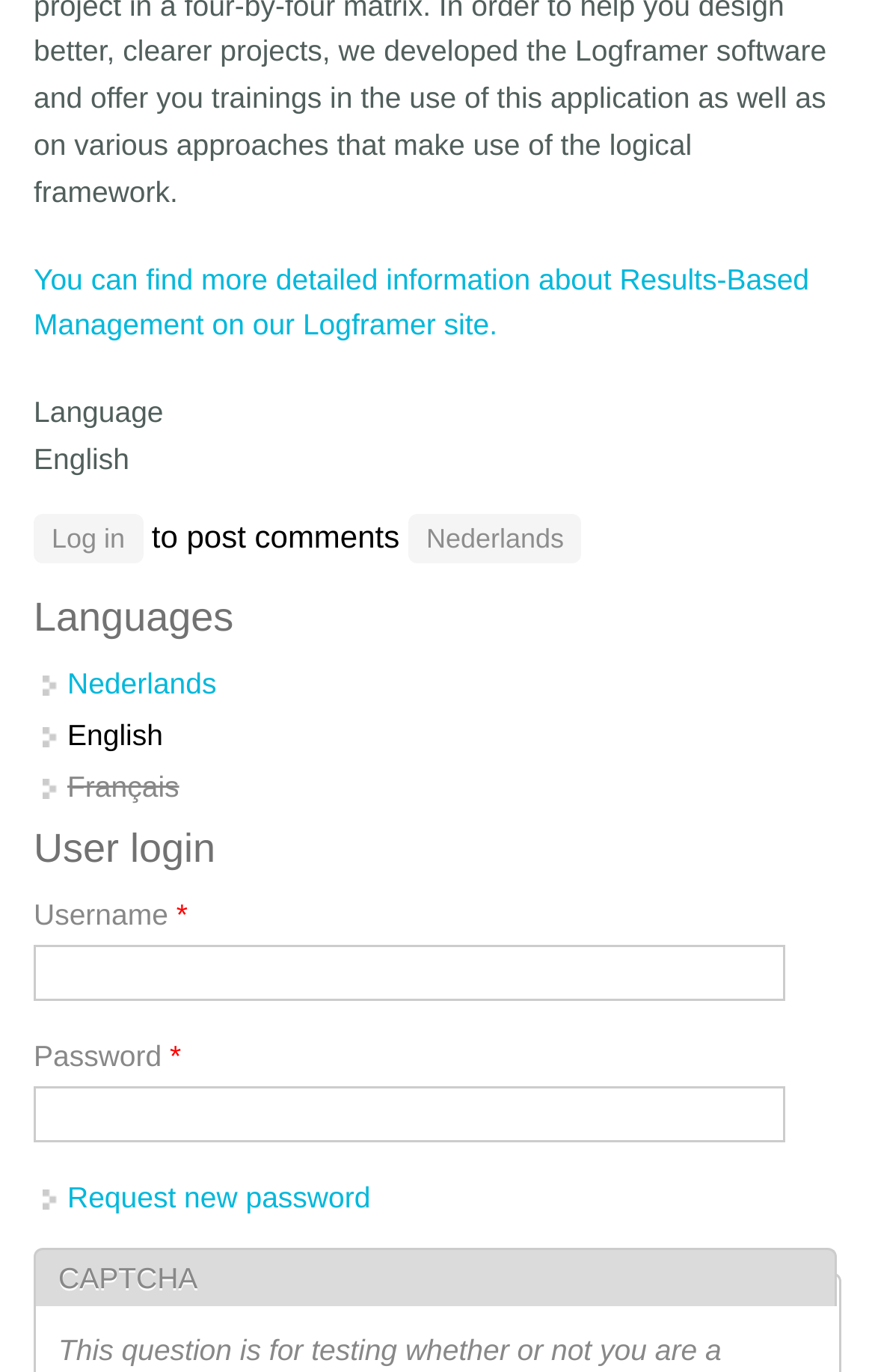Please specify the bounding box coordinates in the format (top-left x, top-left y, bottom-right x, bottom-right y), with all values as floating point numbers between 0 and 1. Identify the bounding box of the UI element described by: Log in

[0.038, 0.374, 0.163, 0.41]